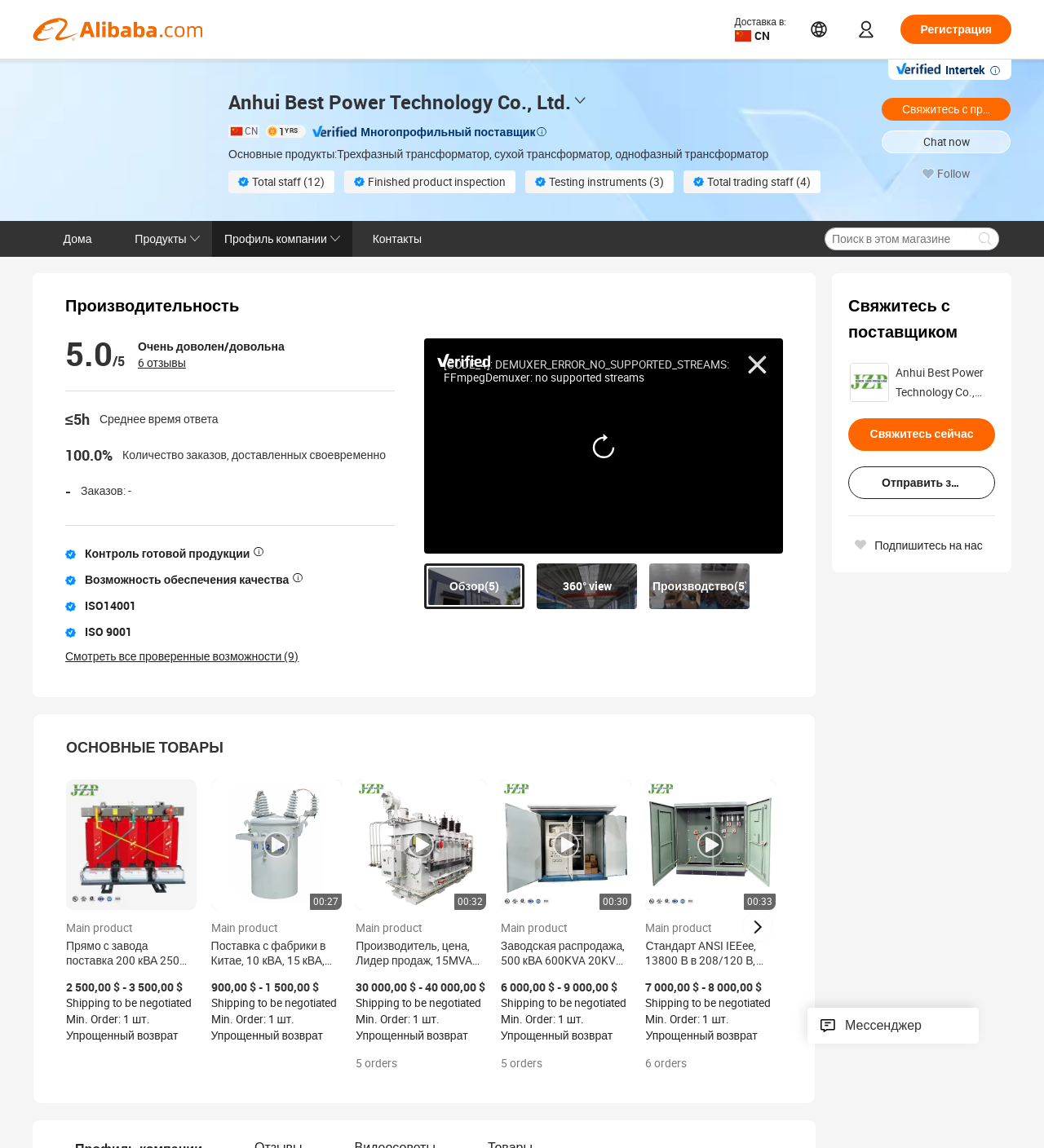Determine the bounding box coordinates of the clickable area required to perform the following instruction: "Chat now". The coordinates should be represented as four float numbers between 0 and 1: [left, top, right, bottom].

[0.845, 0.114, 0.968, 0.134]